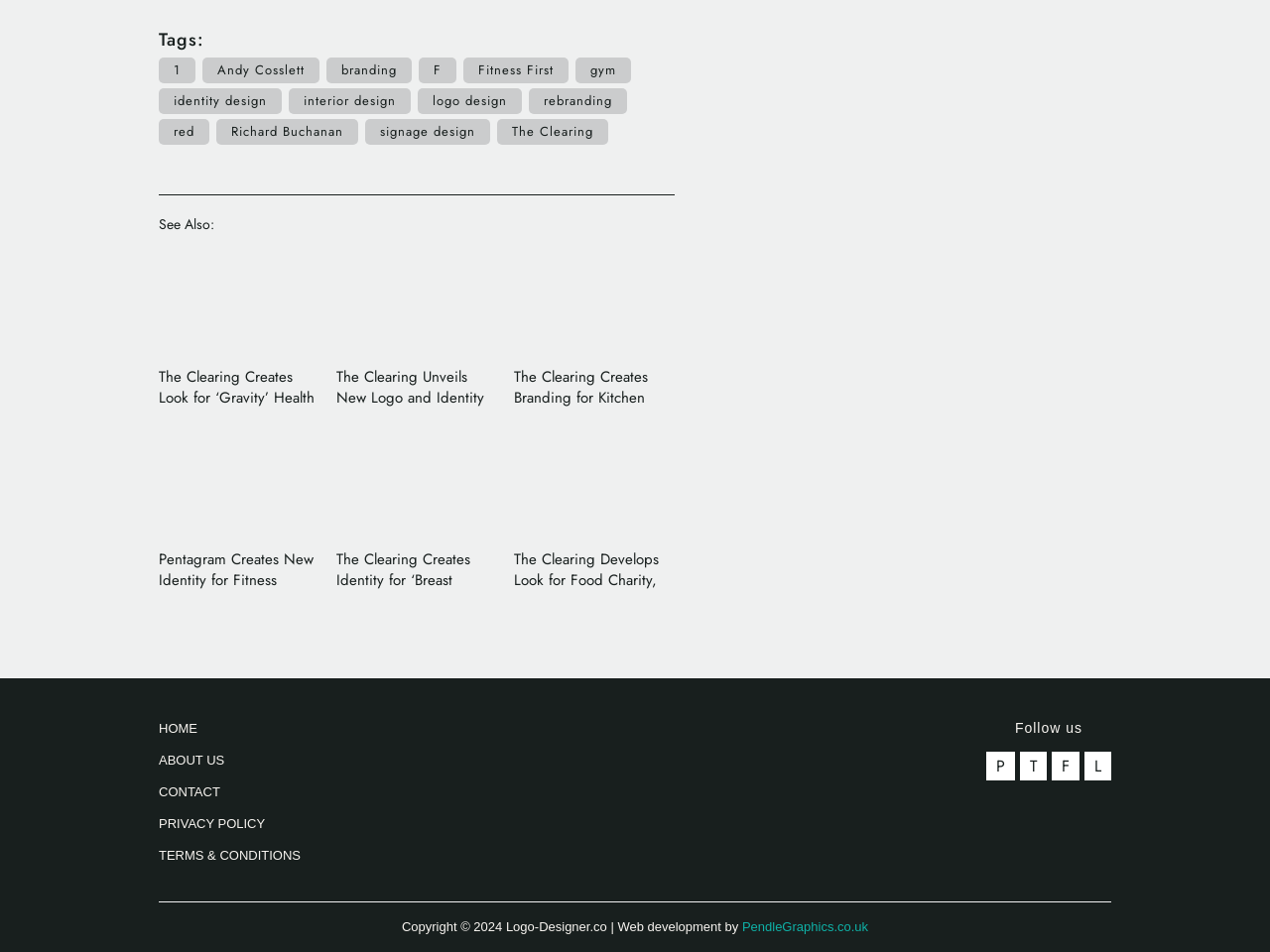Locate the bounding box coordinates of the area to click to fulfill this instruction: "Read about The Clearing Creates Look for ‘Gravity’ Health & Fitness Centre". The bounding box should be presented as four float numbers between 0 and 1, in the order [left, top, right, bottom].

[0.125, 0.269, 0.25, 0.446]